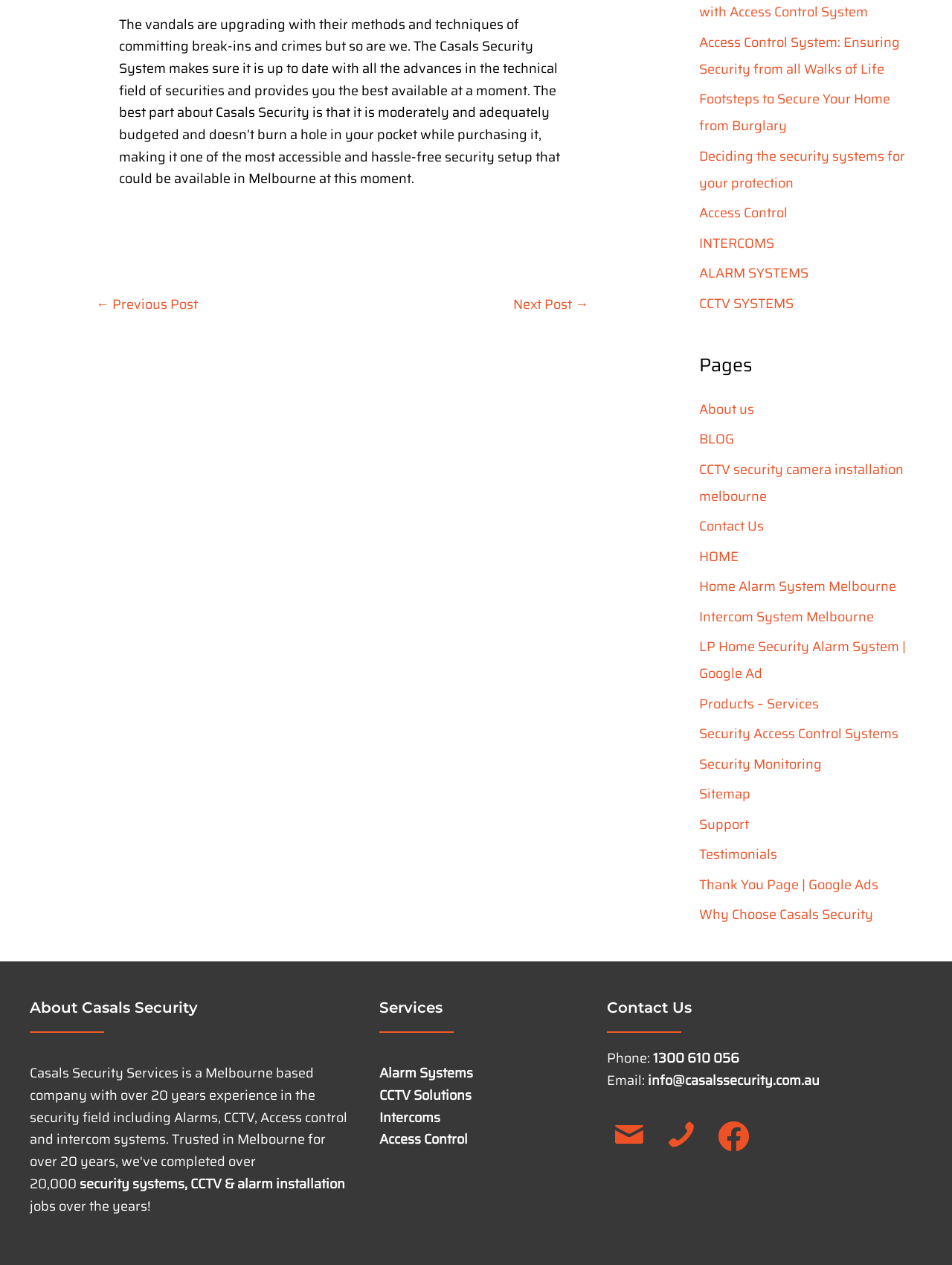Identify the bounding box for the UI element described as: "CCTV security camera installation melbourne". The coordinates should be four float numbers between 0 and 1, i.e., [left, top, right, bottom].

[0.734, 0.363, 0.949, 0.401]